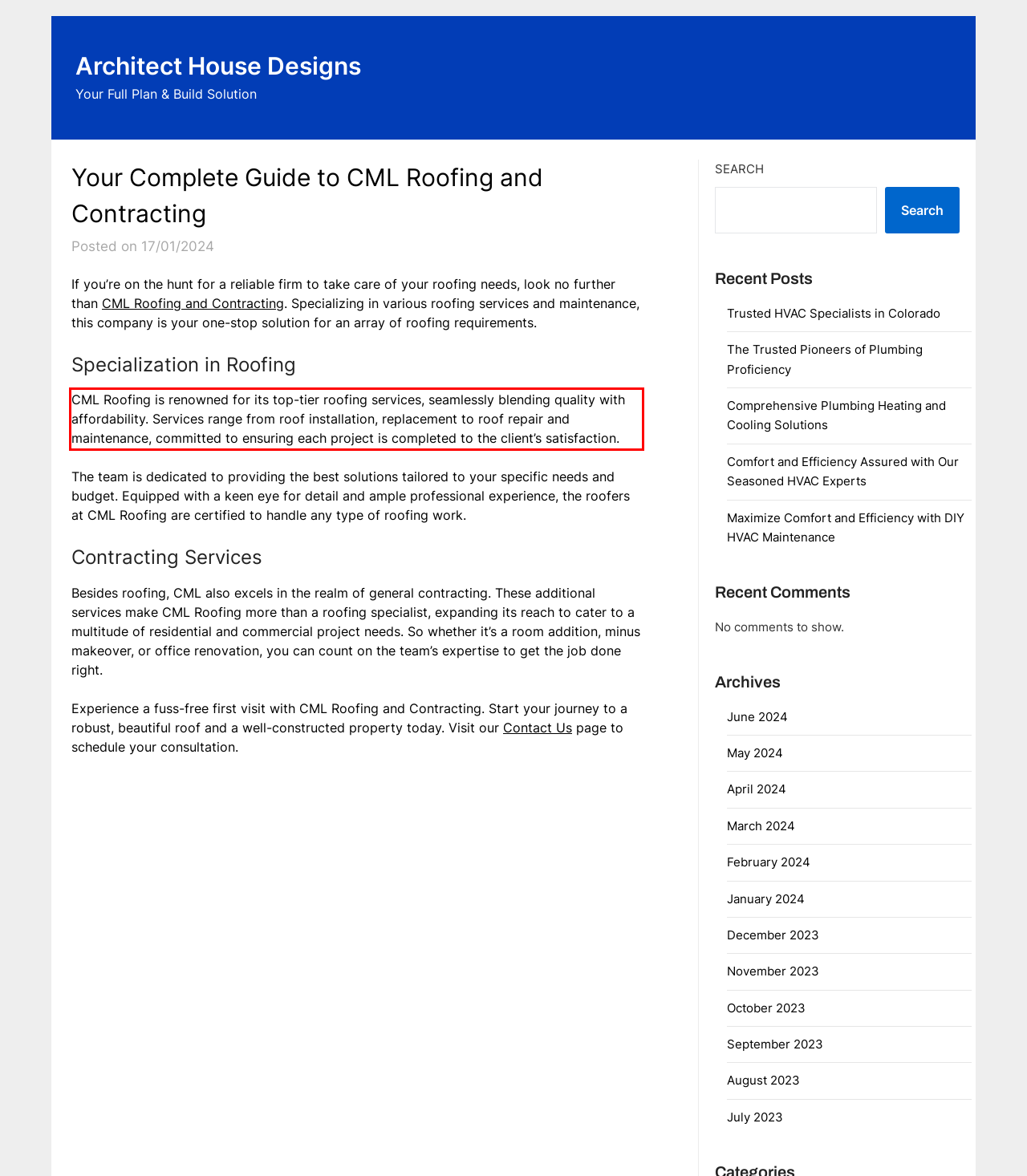Please analyze the screenshot of a webpage and extract the text content within the red bounding box using OCR.

CML Roofing is renowned for its top-tier roofing services, seamlessly blending quality with affordability. Services range from roof installation, replacement to roof repair and maintenance, committed to ensuring each project is completed to the client’s satisfaction.